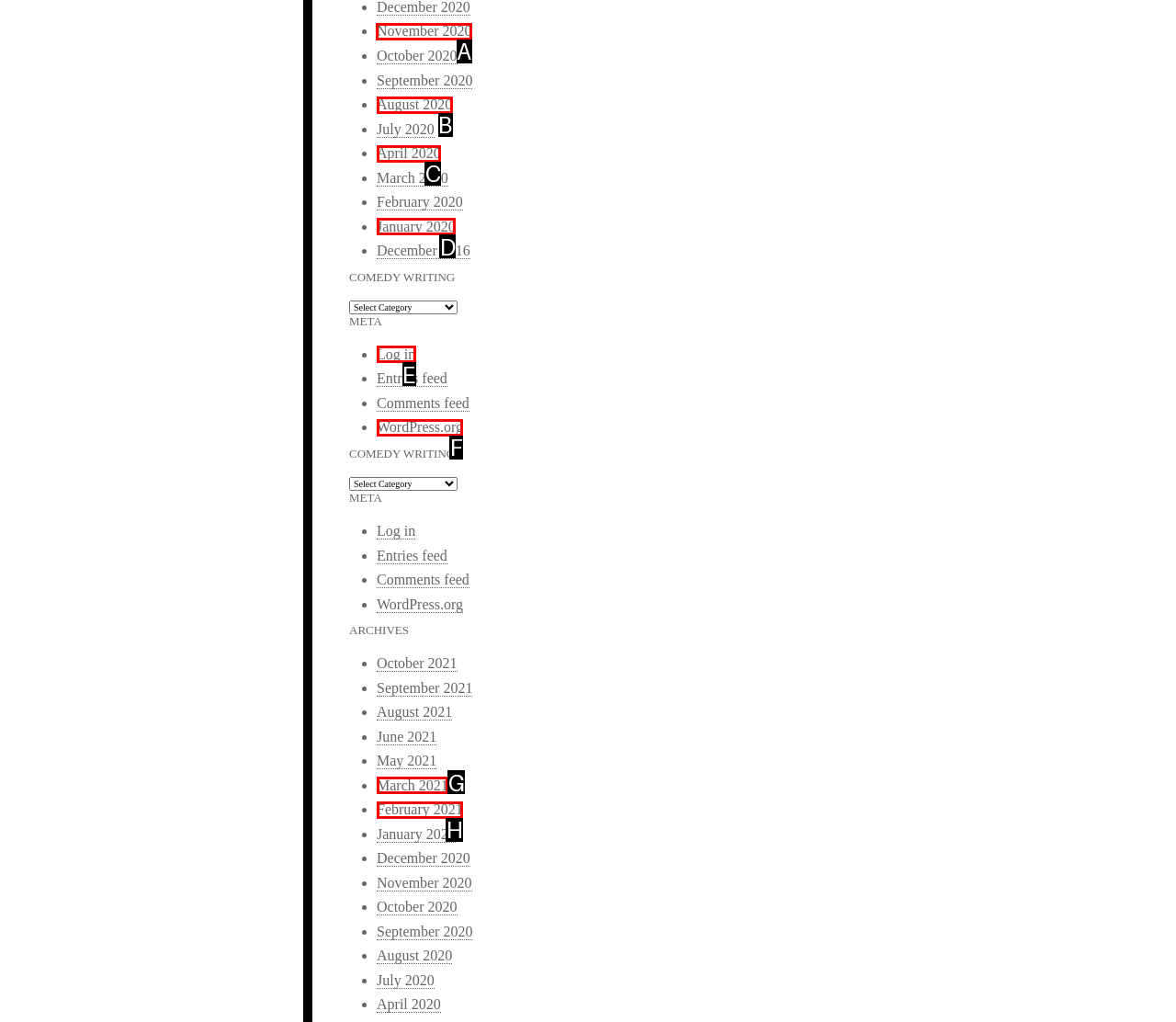Determine which HTML element to click for this task: Click on the 'November 2020' link Provide the letter of the selected choice.

A